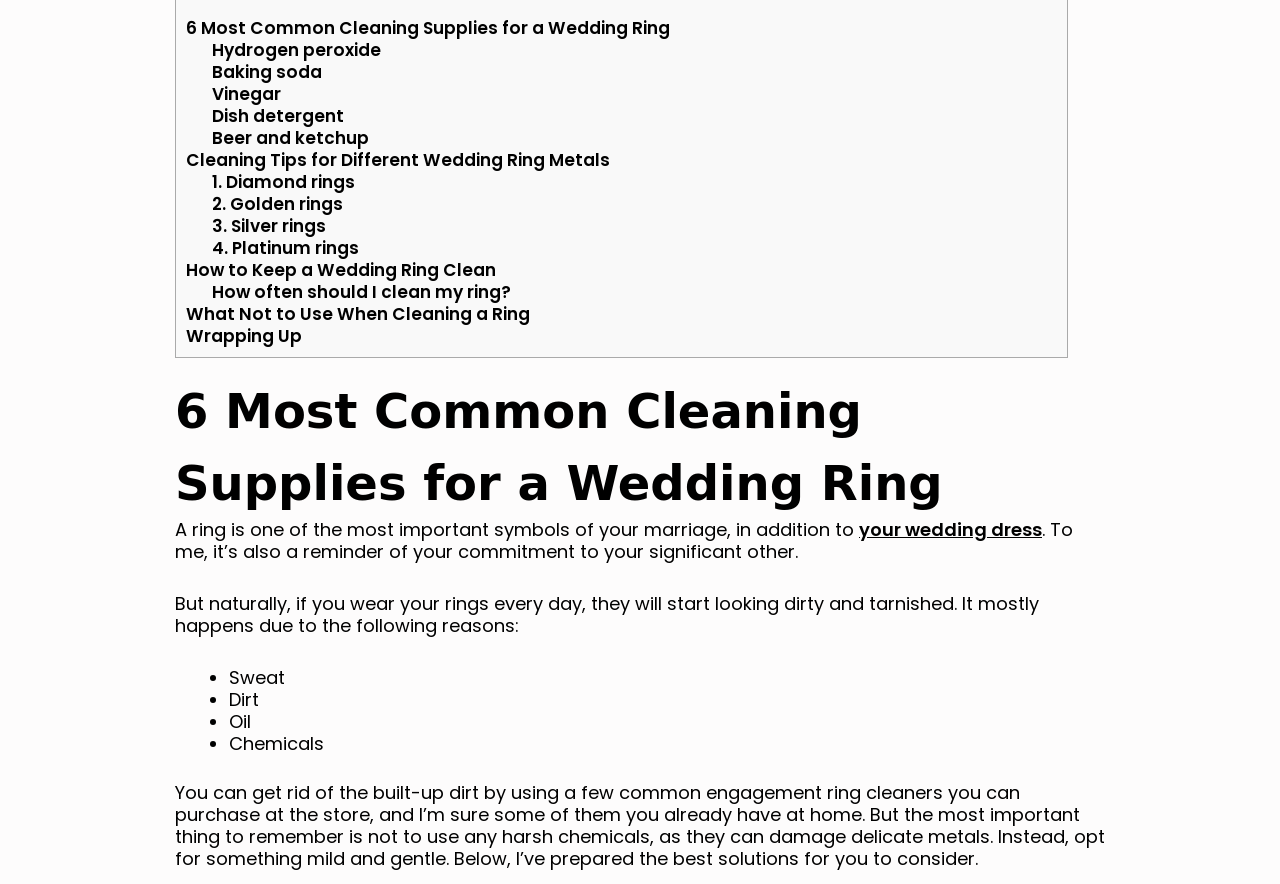Please determine the bounding box coordinates of the clickable area required to carry out the following instruction: "Click on '6 Most Common Cleaning Supplies for a Wedding Ring'". The coordinates must be four float numbers between 0 and 1, represented as [left, top, right, bottom].

[0.145, 0.018, 0.523, 0.045]